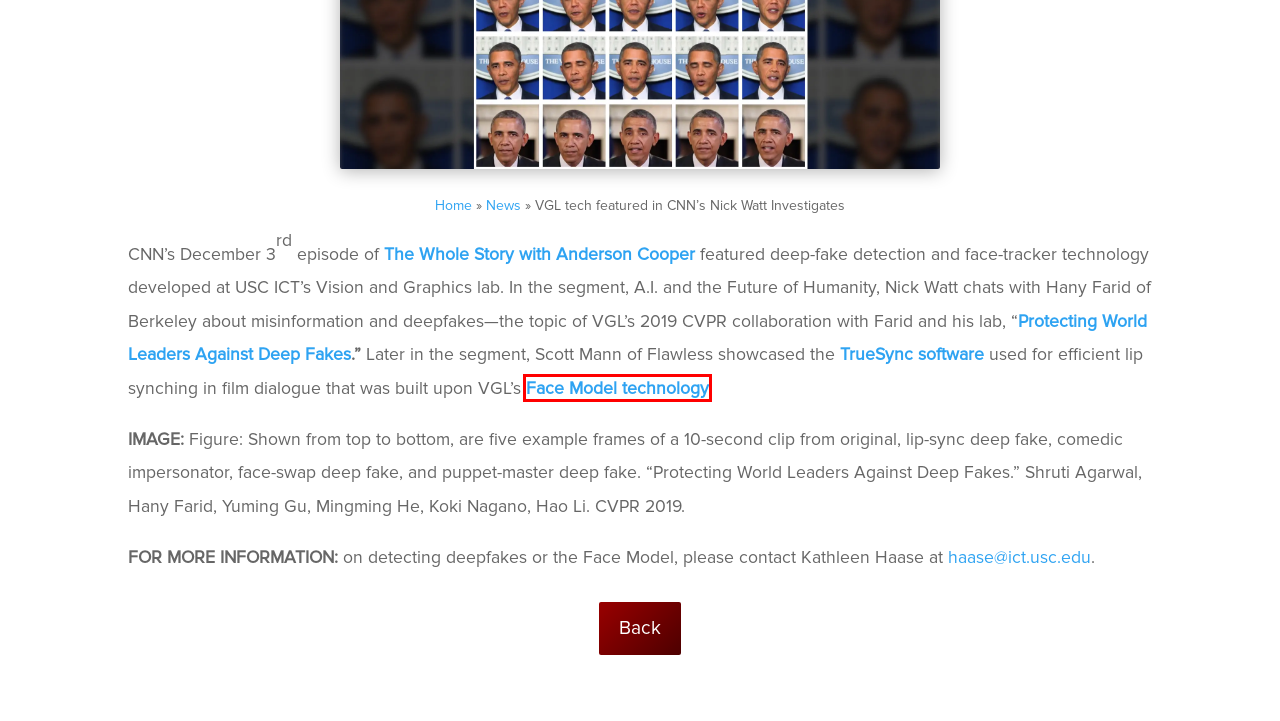Consider the screenshot of a webpage with a red bounding box and select the webpage description that best describes the new page that appears after clicking the element inside the red box. Here are the candidates:
A. News - Institute for Creative Technologies
B. News Archives - Institute for Creative Technologies
C. About Us - Institute for Creative Technologies
D. Careers - Institute for Creative Technologies
E. Research - Institute for Creative Technologies
F. Protecting World Leaders Against Deep Fakes
G. ICT Face Model
H. Academics - Institute for Creative Technologies

G